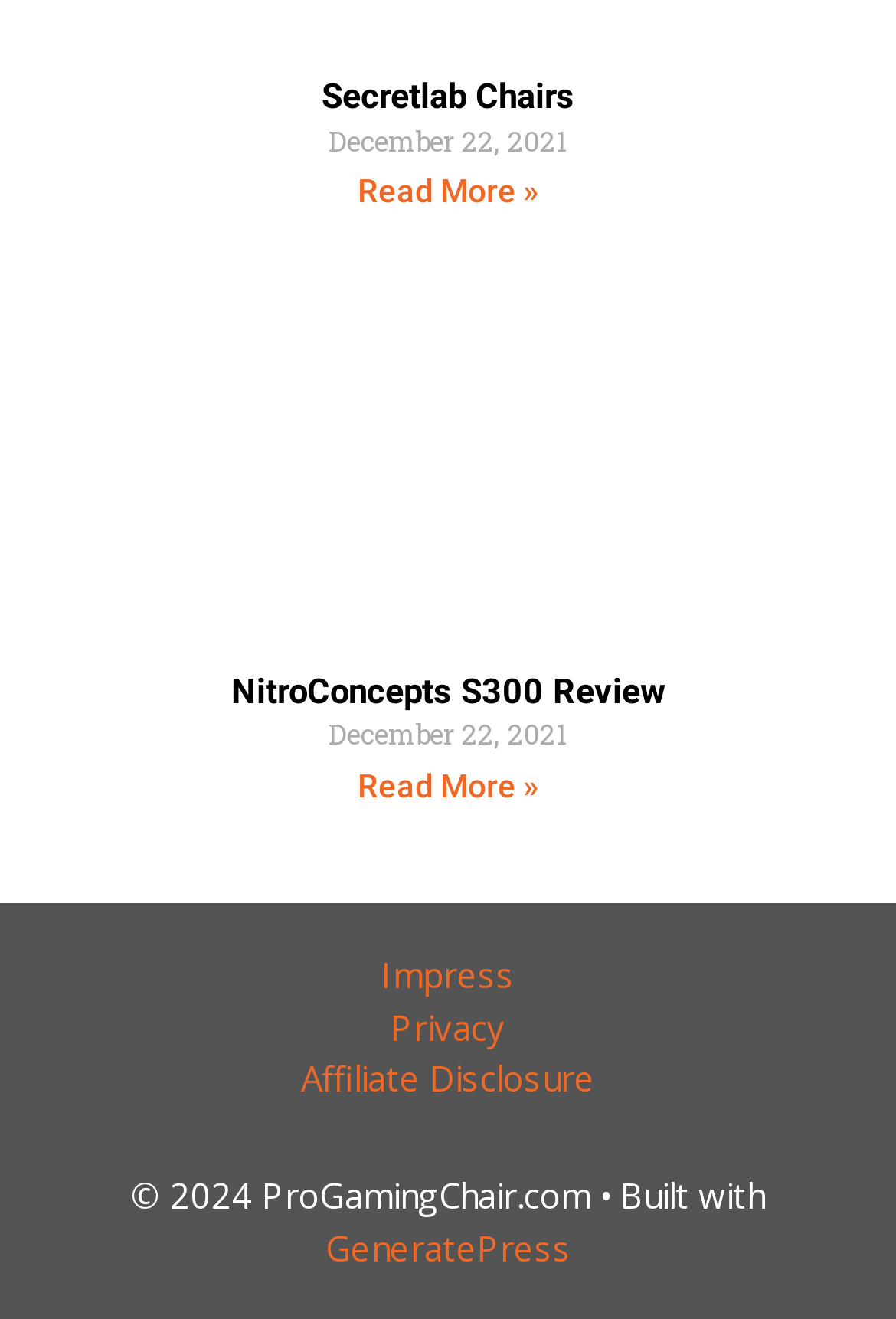Identify the bounding box coordinates necessary to click and complete the given instruction: "Read more about nitro-concepts-s300-test-and-advice".

[0.103, 0.217, 0.897, 0.487]